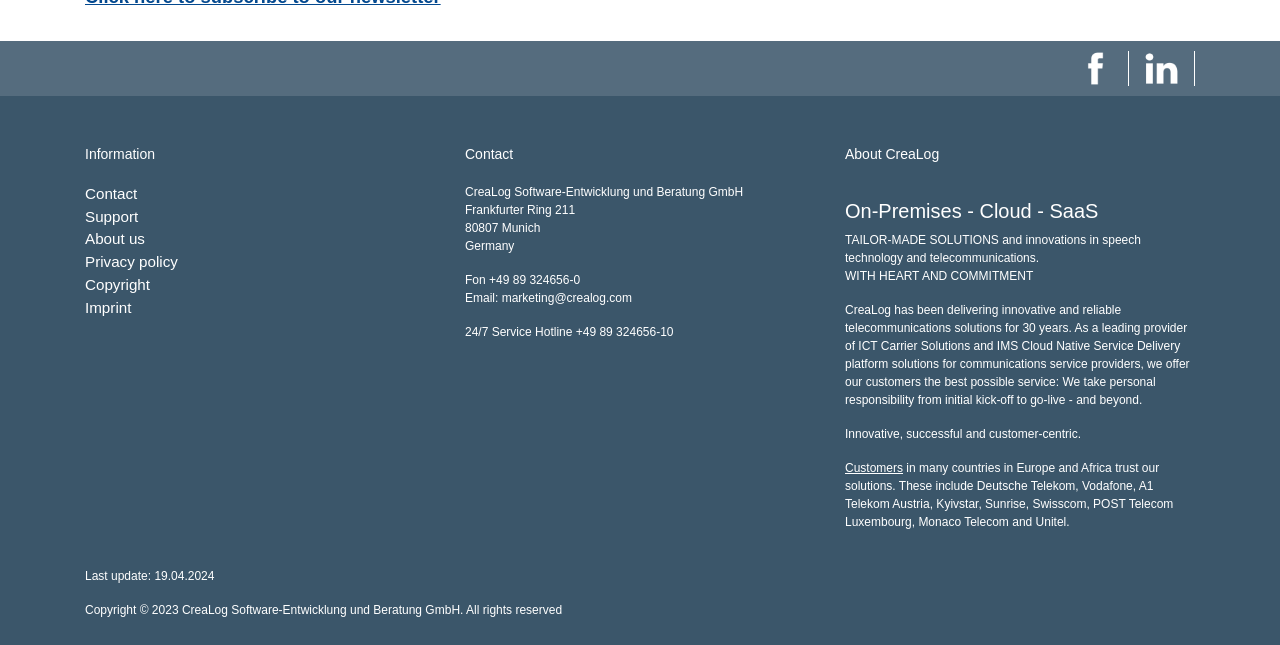Predict the bounding box of the UI element that fits this description: "Imprint".

[0.066, 0.463, 0.103, 0.49]